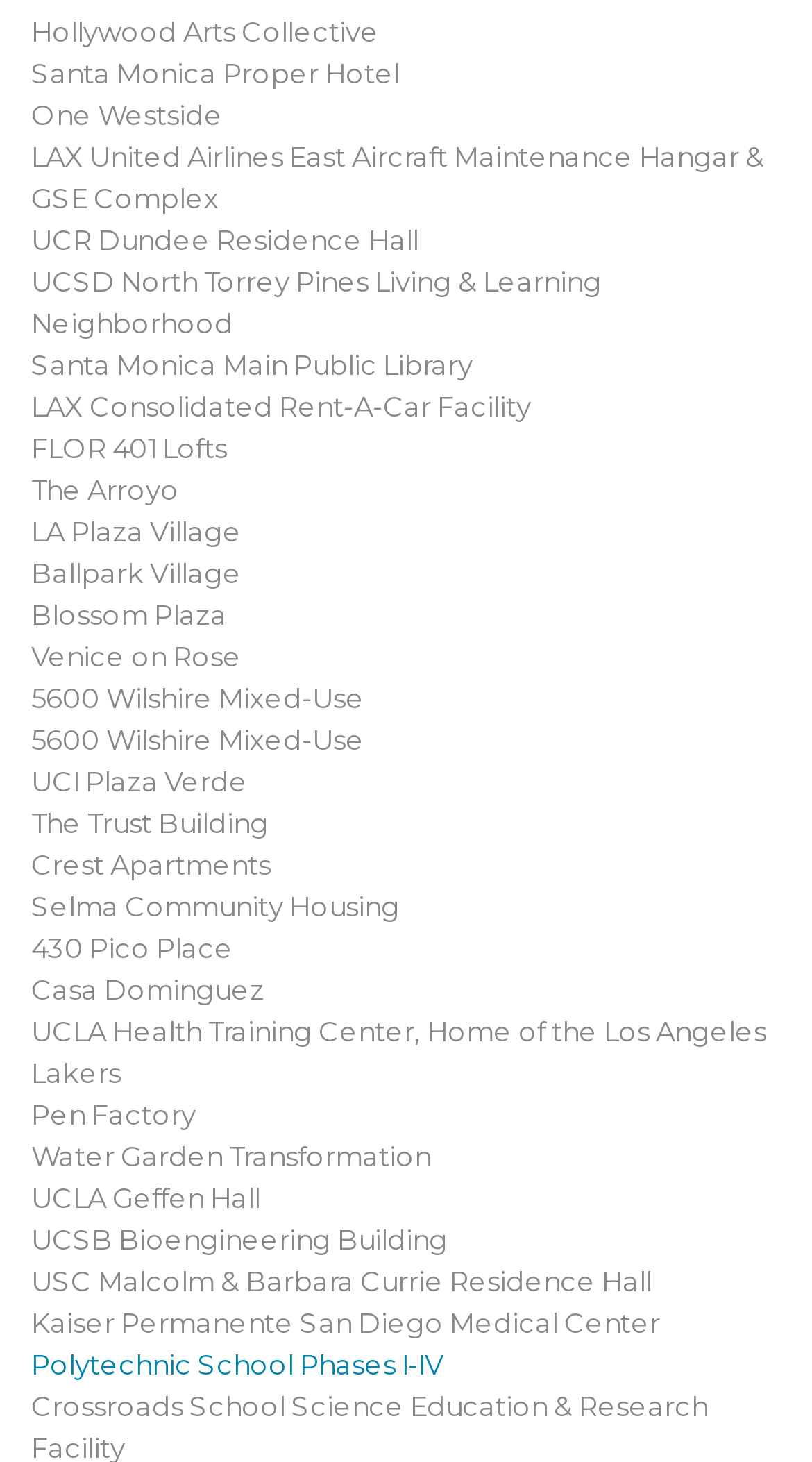Answer the following inquiry with a single word or phrase:
What is the longest link text on this webpage?

UCLA Health Training Center, Home of the Los Angeles Lakers